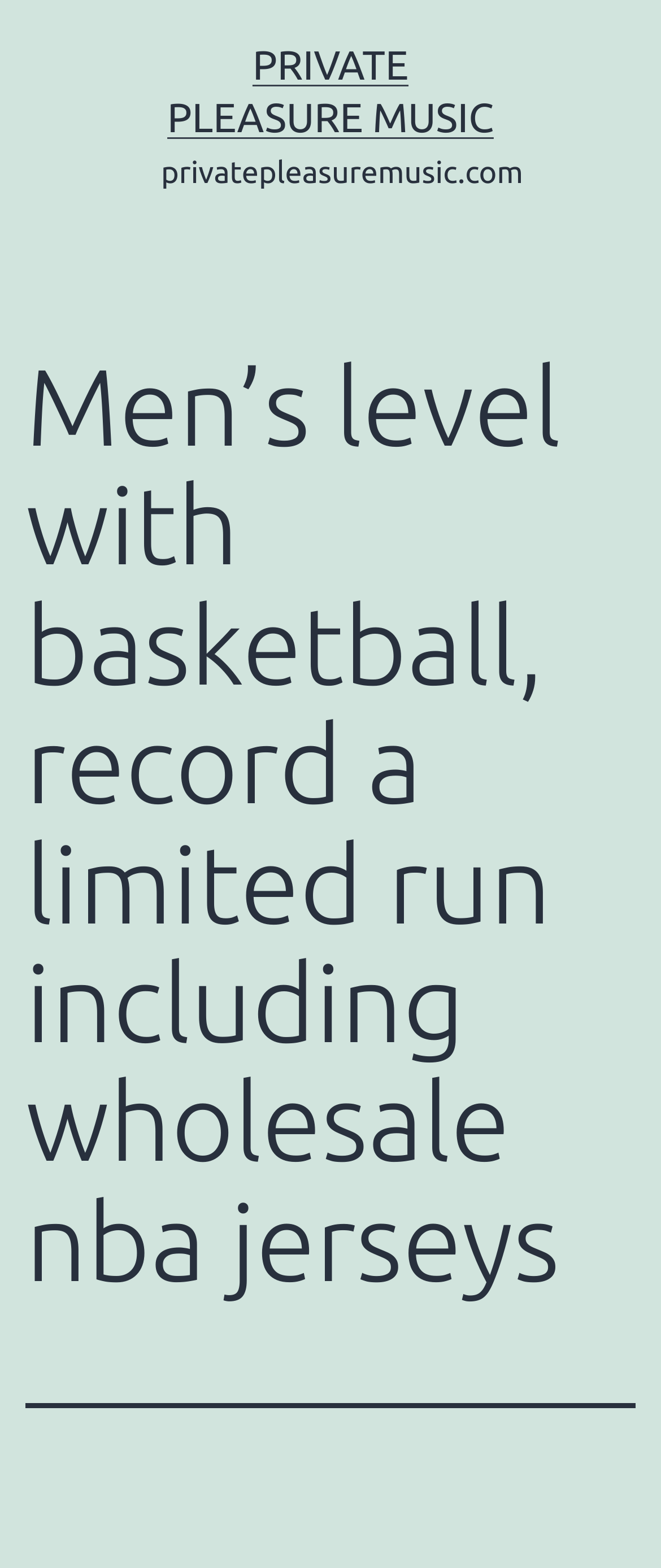Identify the text that serves as the heading for the webpage and generate it.

Men’s level with basketball, record a limited run including wholesale nba jerseys